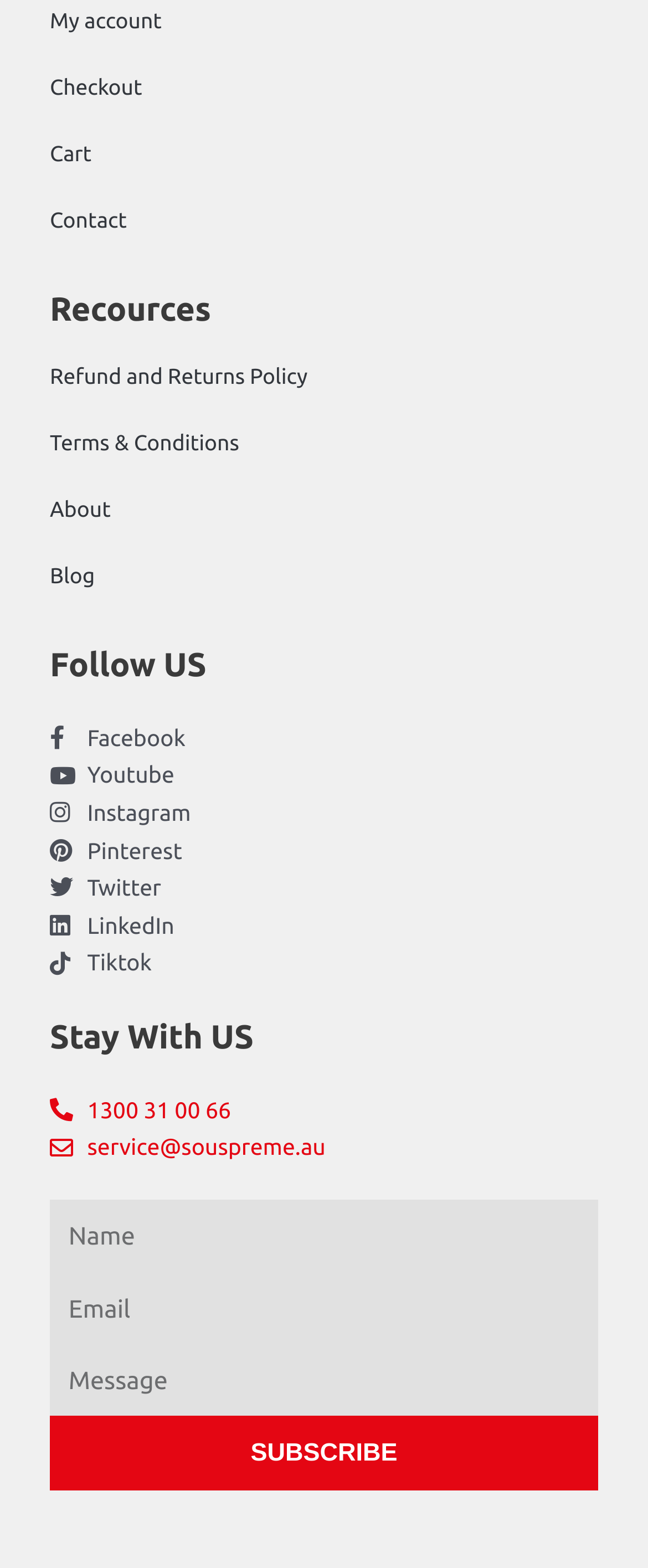Please specify the bounding box coordinates of the clickable region to carry out the following instruction: "Click on Facebook". The coordinates should be four float numbers between 0 and 1, in the format [left, top, right, bottom].

[0.135, 0.462, 0.286, 0.479]